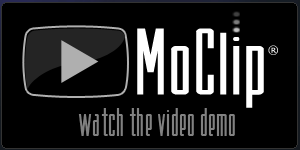Break down the image into a detailed narrative.

The image features a sleek and modern design promoting MoClip, a tool for animation professionals. It includes a play button icon, symbolizing the ability to watch a video demonstration, alongside the MoClip brand name, emphasizing its focus on animation technology. The text "watch the video demo" invites users to engage and learn more about the product's features and benefits. The overall aesthetic is professional and appealing, targeting individuals interested in animation production and innovation. This visual element is part of a greater marketing effort to showcase MoClip's capabilities and encourage potential users to explore its offerings through informative content.